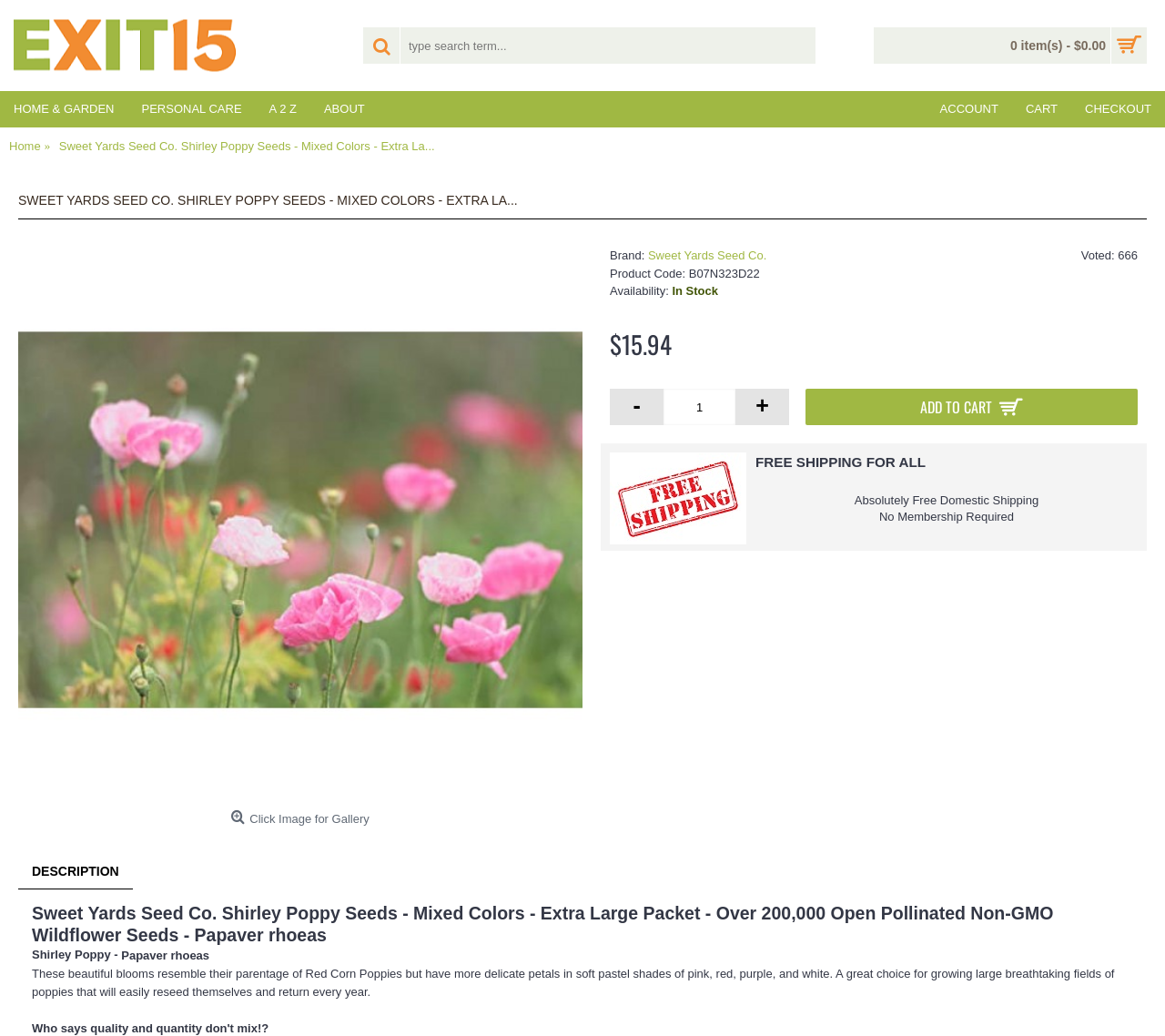Respond to the following question using a concise word or phrase: 
What is the product code of the item?

B07N323D22